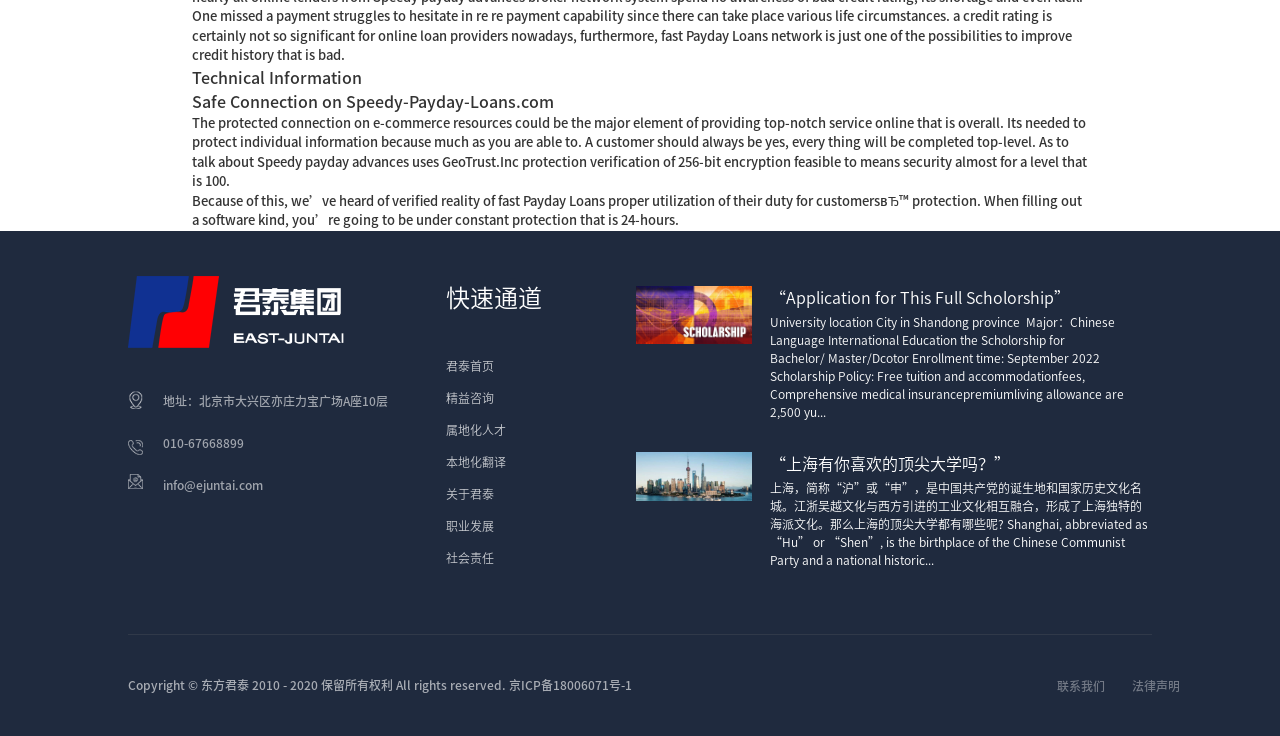Identify the bounding box coordinates for the element you need to click to achieve the following task: "Check the company address". The coordinates must be four float values ranging from 0 to 1, formatted as [left, top, right, bottom].

[0.127, 0.536, 0.303, 0.552]